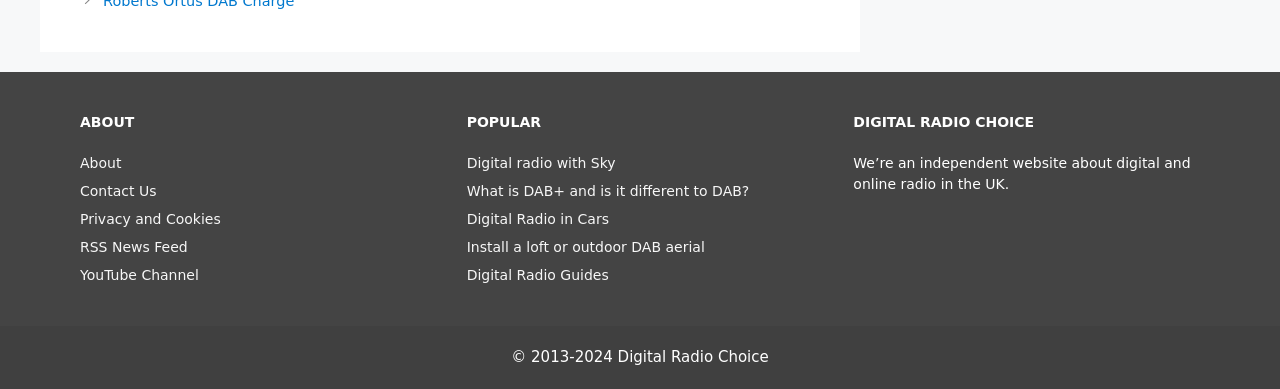Locate the bounding box coordinates of the element to click to perform the following action: 'Check the copyright information'. The coordinates should be given as four float values between 0 and 1, in the form of [left, top, right, bottom].

[0.399, 0.896, 0.601, 0.942]